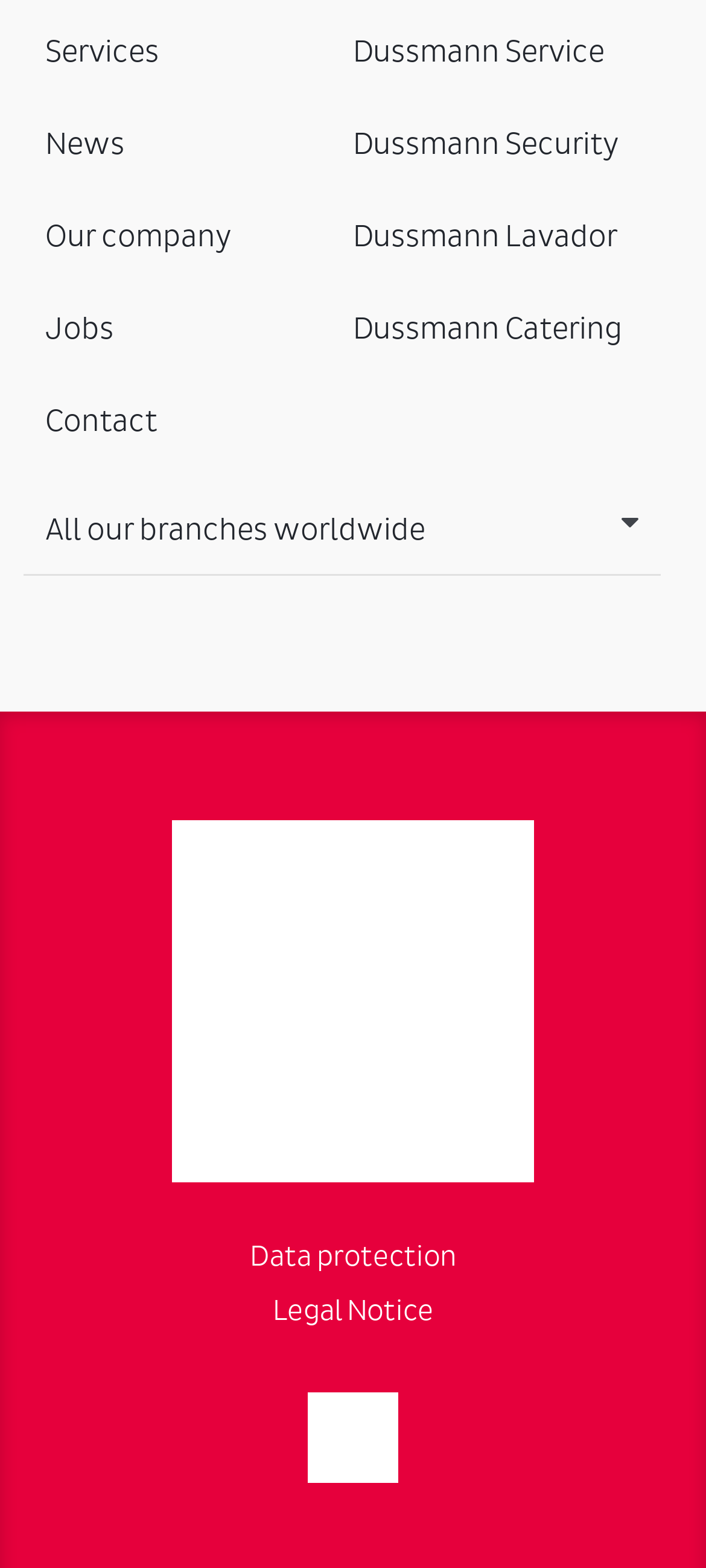Locate the bounding box coordinates of the clickable region necessary to complete the following instruction: "Go to Dussmann Security". Provide the coordinates in the format of four float numbers between 0 and 1, i.e., [left, top, right, bottom].

[0.5, 0.063, 0.936, 0.122]